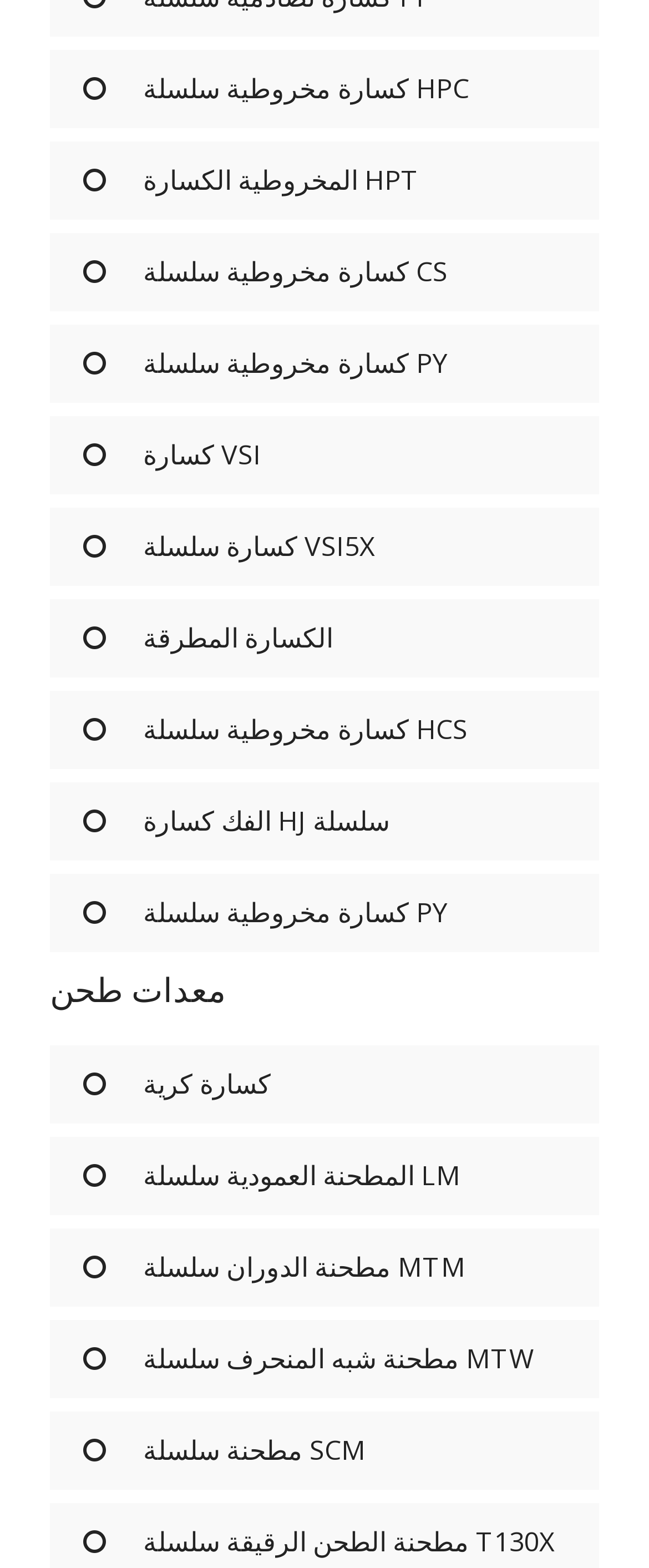Respond with a single word or phrase for the following question: 
How many grinding equipment are listed?

6